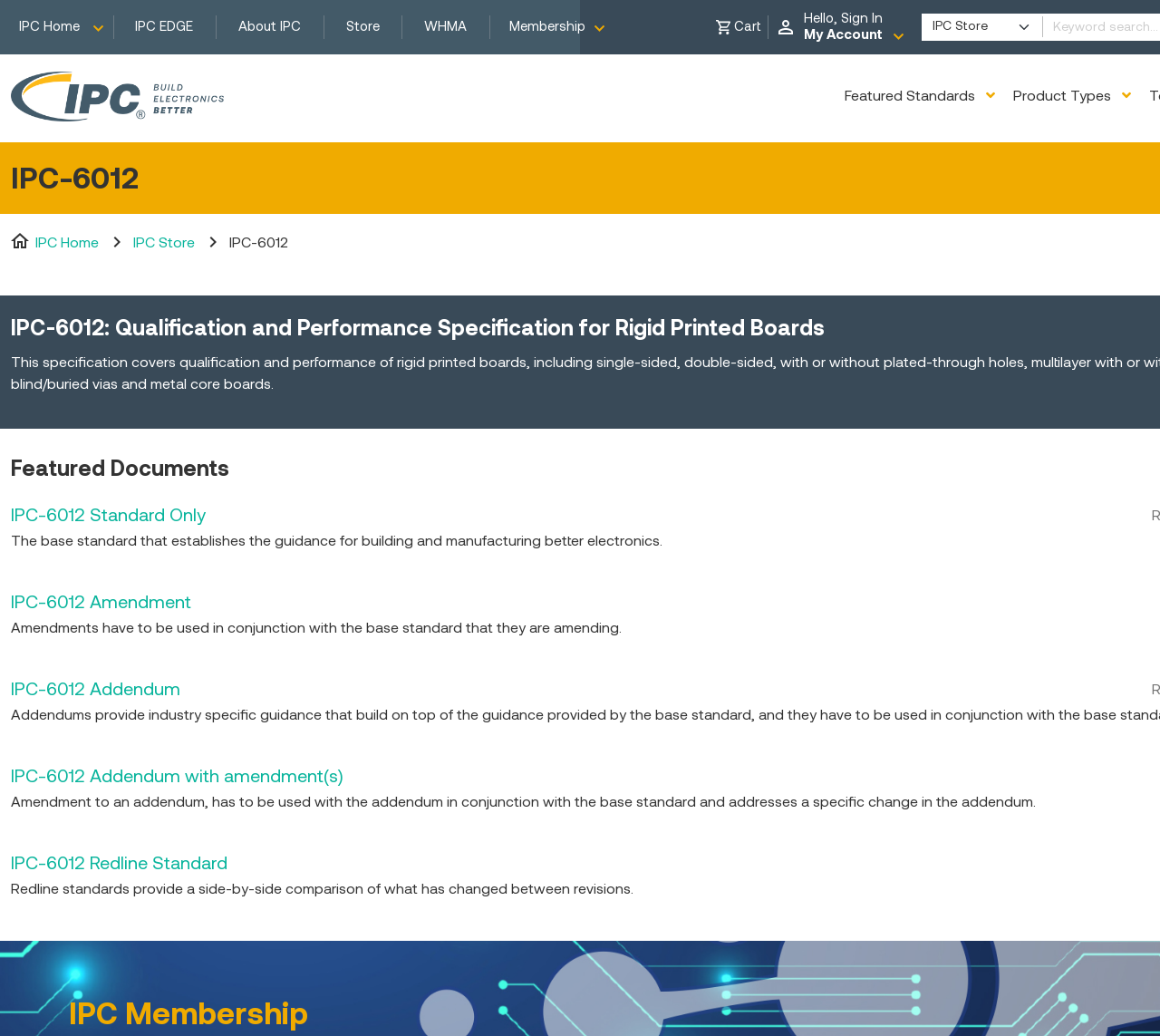How many images are associated with the 'IPC Store' link?
Please ensure your answer to the question is detailed and covers all necessary aspects.

There are two images associated with the 'IPC Store' link: one with the link itself and another with the 'IPC Store' image element.